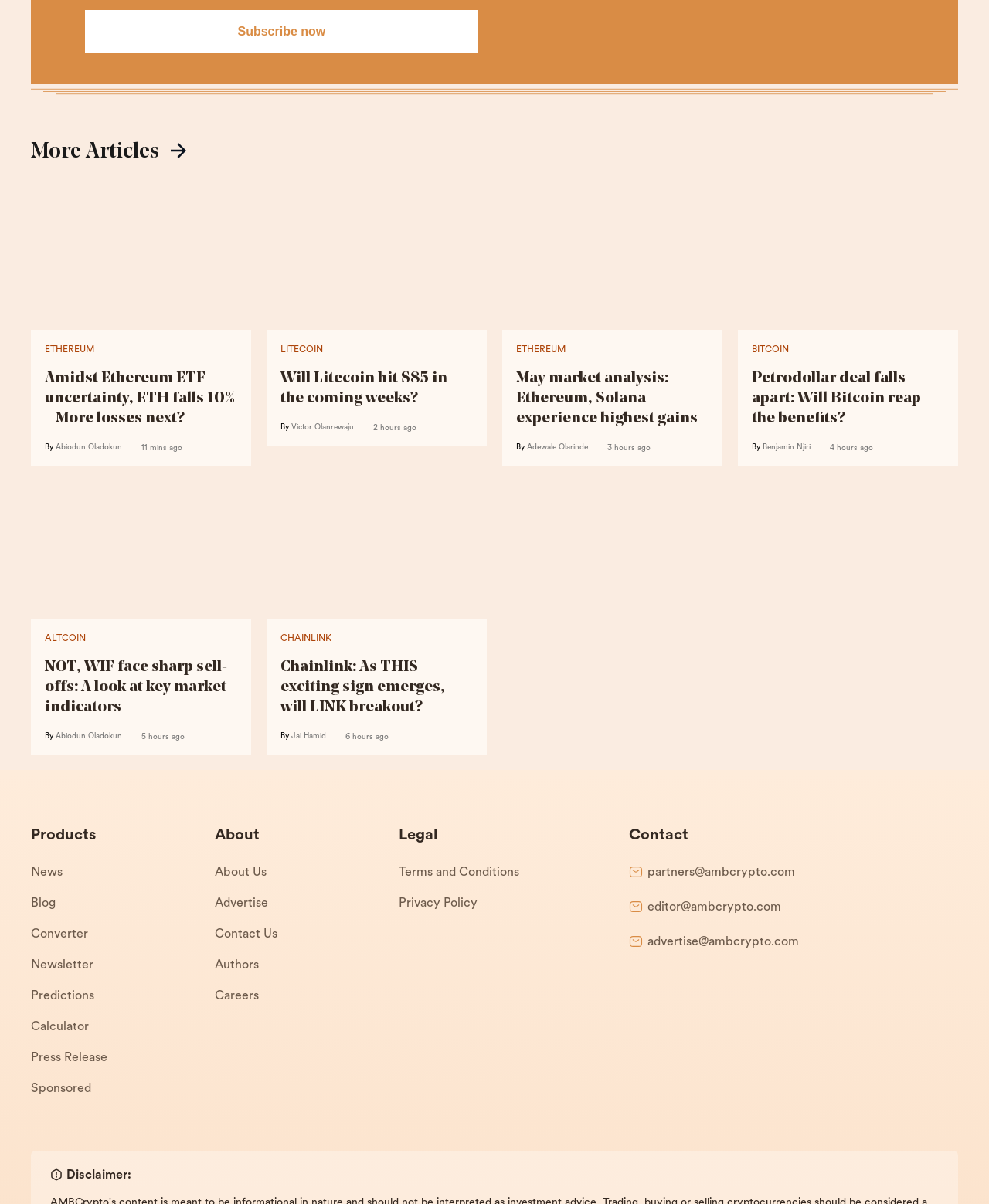Please give a concise answer to this question using a single word or phrase: 
What is the copyright year of the website?

2024